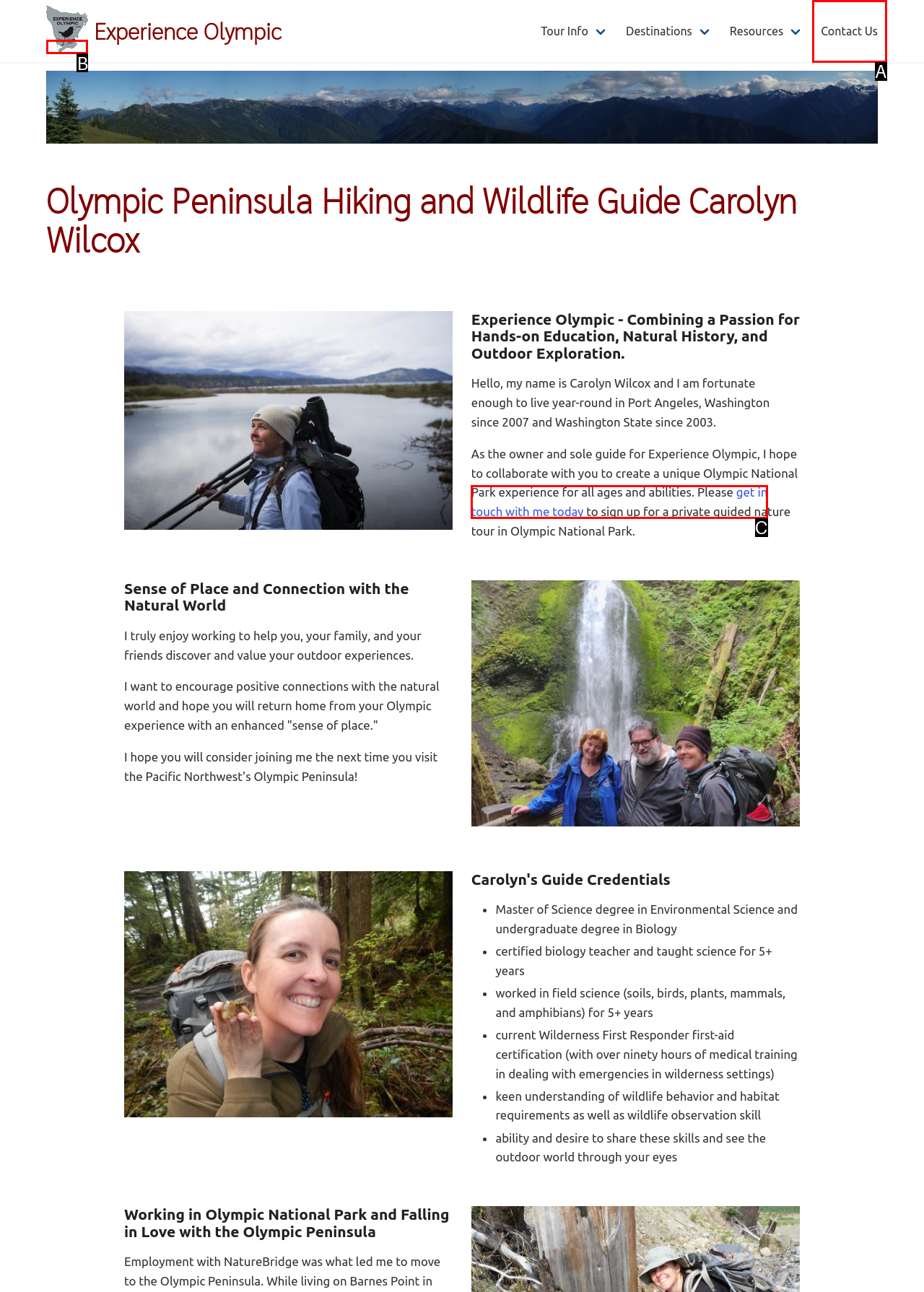Identify the letter of the UI element that corresponds to: Uncategorized
Respond with the letter of the option directly.

None